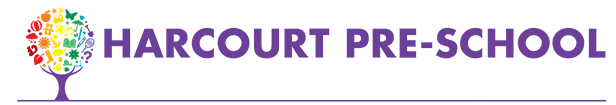Describe every aspect of the image in detail.

The image prominently features the logo of Harcourt Pre-School, showcasing a vibrant, stylized tree made up of colorful leaves and shapes. This emblem symbolizes growth, creativity, and the nurturing environment of the preschool. The name "Harcourt Pre-School" is displayed in bold, purple letters beneath the tree, emphasizing the institution's commitment to early childhood education. This logo reflects the school's dedication to fostering a safe and engaging learning environment for young children, aligning with their focus on safety and well-being as articulated on their website.